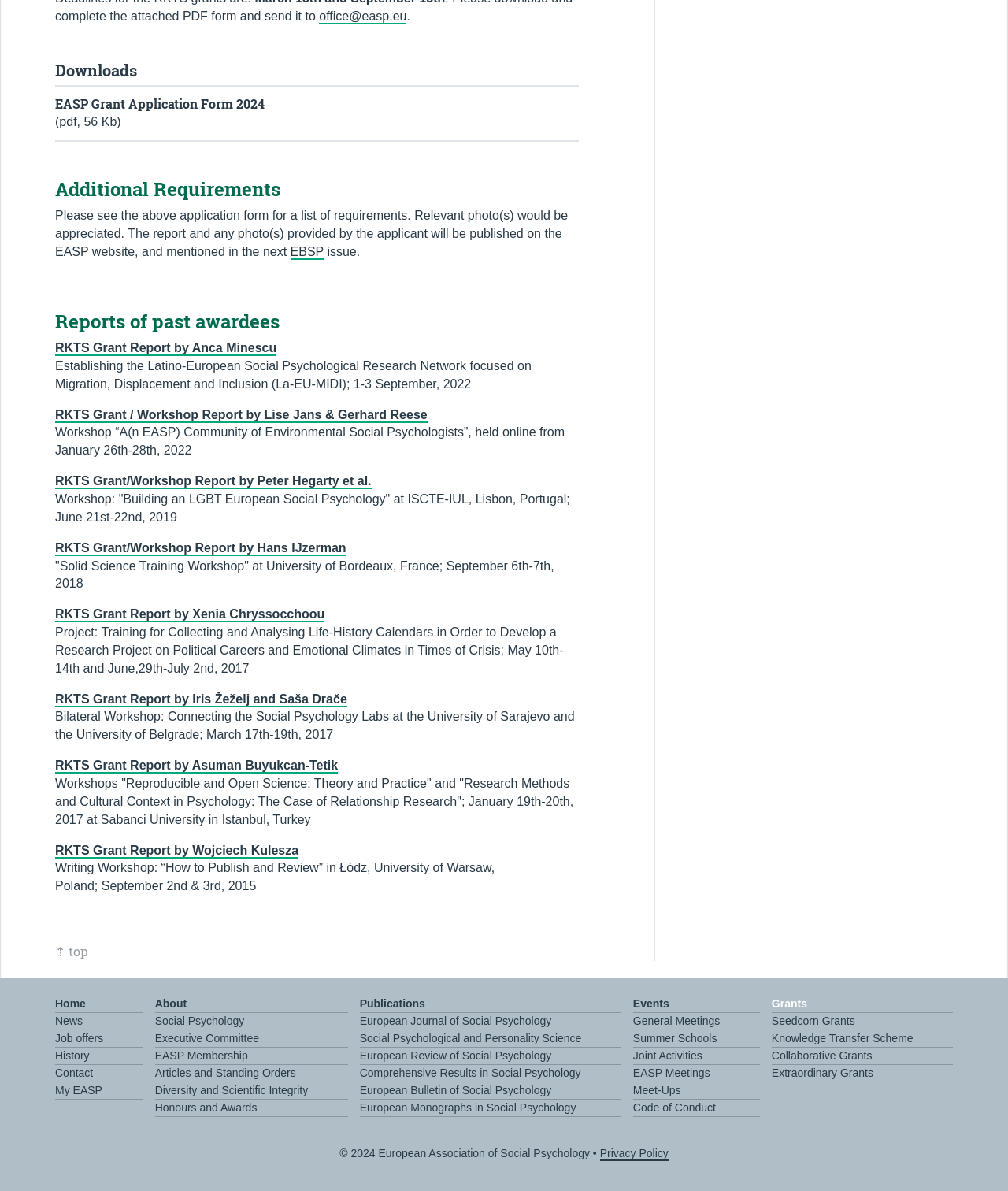Find the bounding box coordinates for the HTML element described in this sentence: "News". Provide the coordinates as four float numbers between 0 and 1, in the format [left, top, right, bottom].

[0.055, 0.852, 0.082, 0.862]